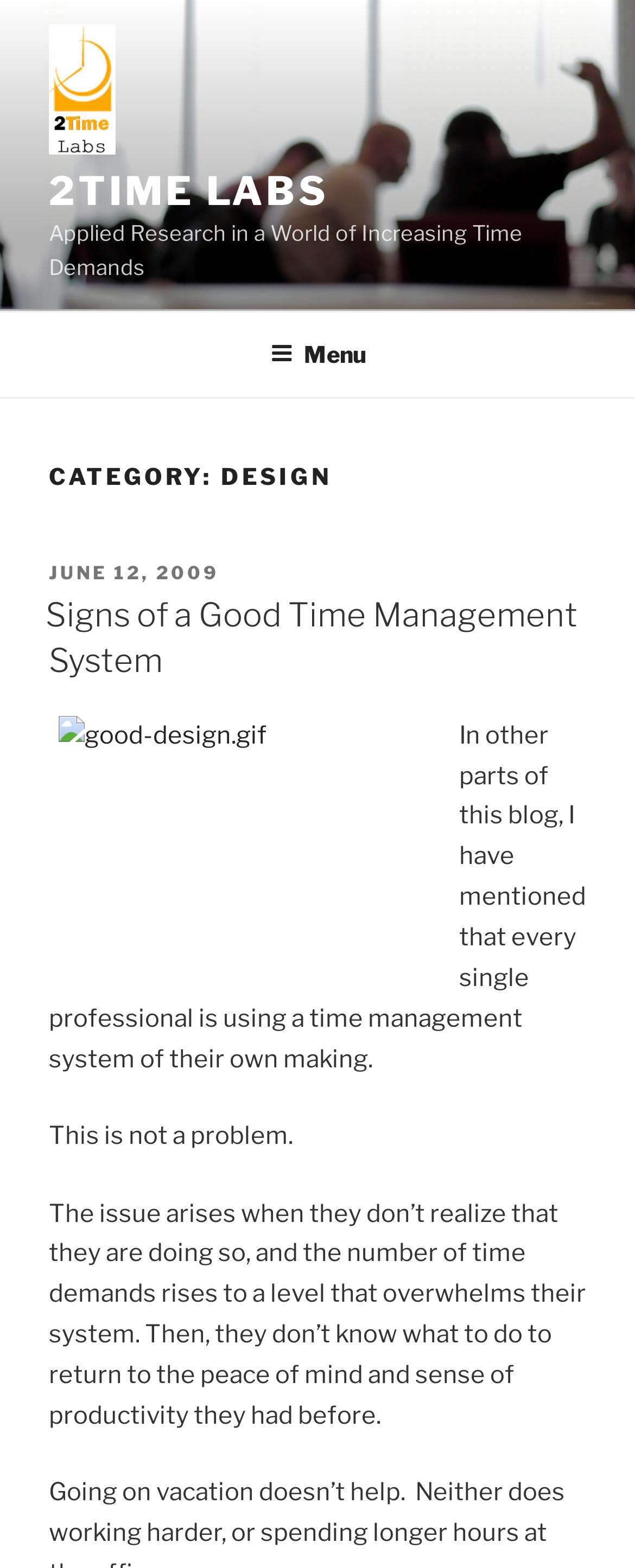What is the image file name in the blog post?
Please ensure your answer to the question is detailed and covers all necessary aspects.

The image file name can be determined by looking at the image element located in the middle of the webpage, which has the file name 'good-design.gif'.